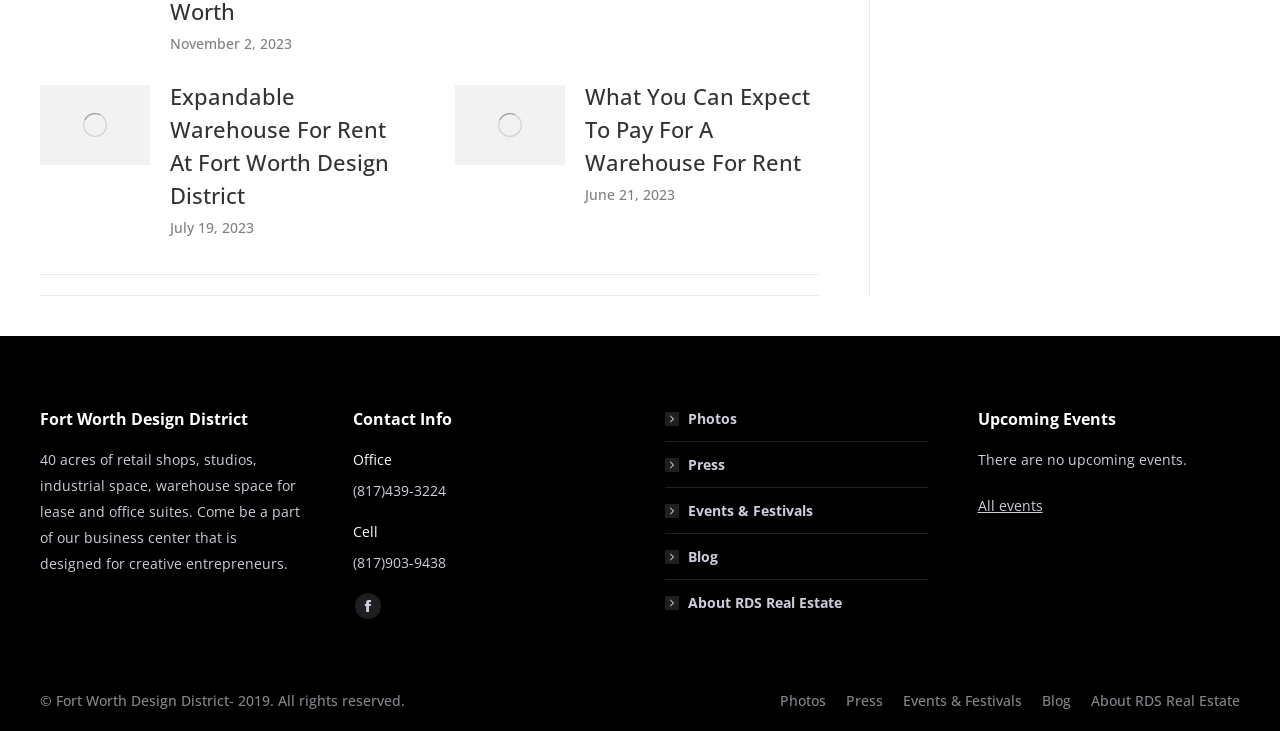Using the element description: "All events", determine the bounding box coordinates for the specified UI element. The coordinates should be four float numbers between 0 and 1, [left, top, right, bottom].

[0.764, 0.679, 0.814, 0.705]